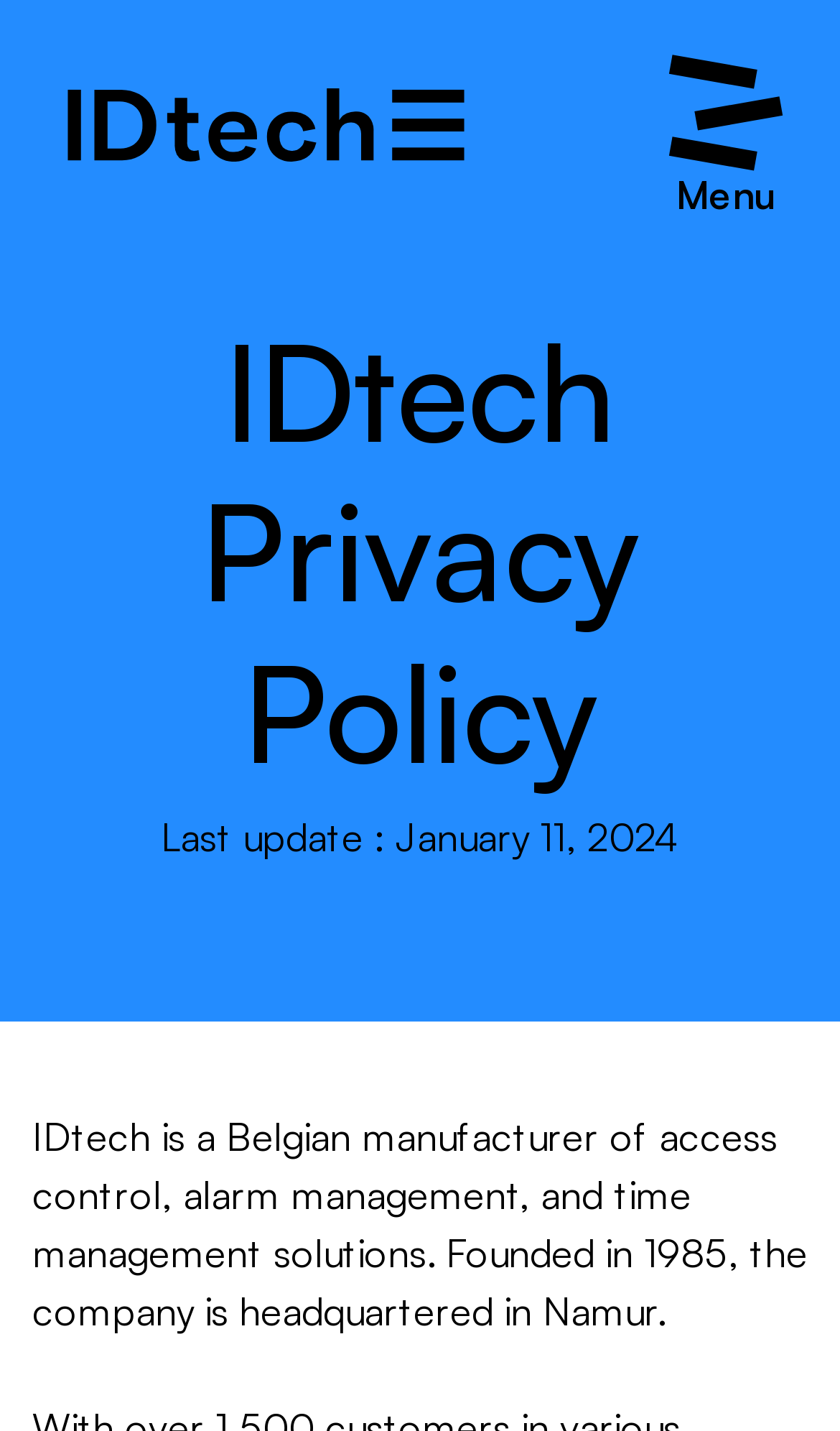Refer to the image and offer a detailed explanation in response to the question: What is the latest update date of the privacy policy?

I found the answer by looking at the static text that says 'Last update : January 11, 2024'.